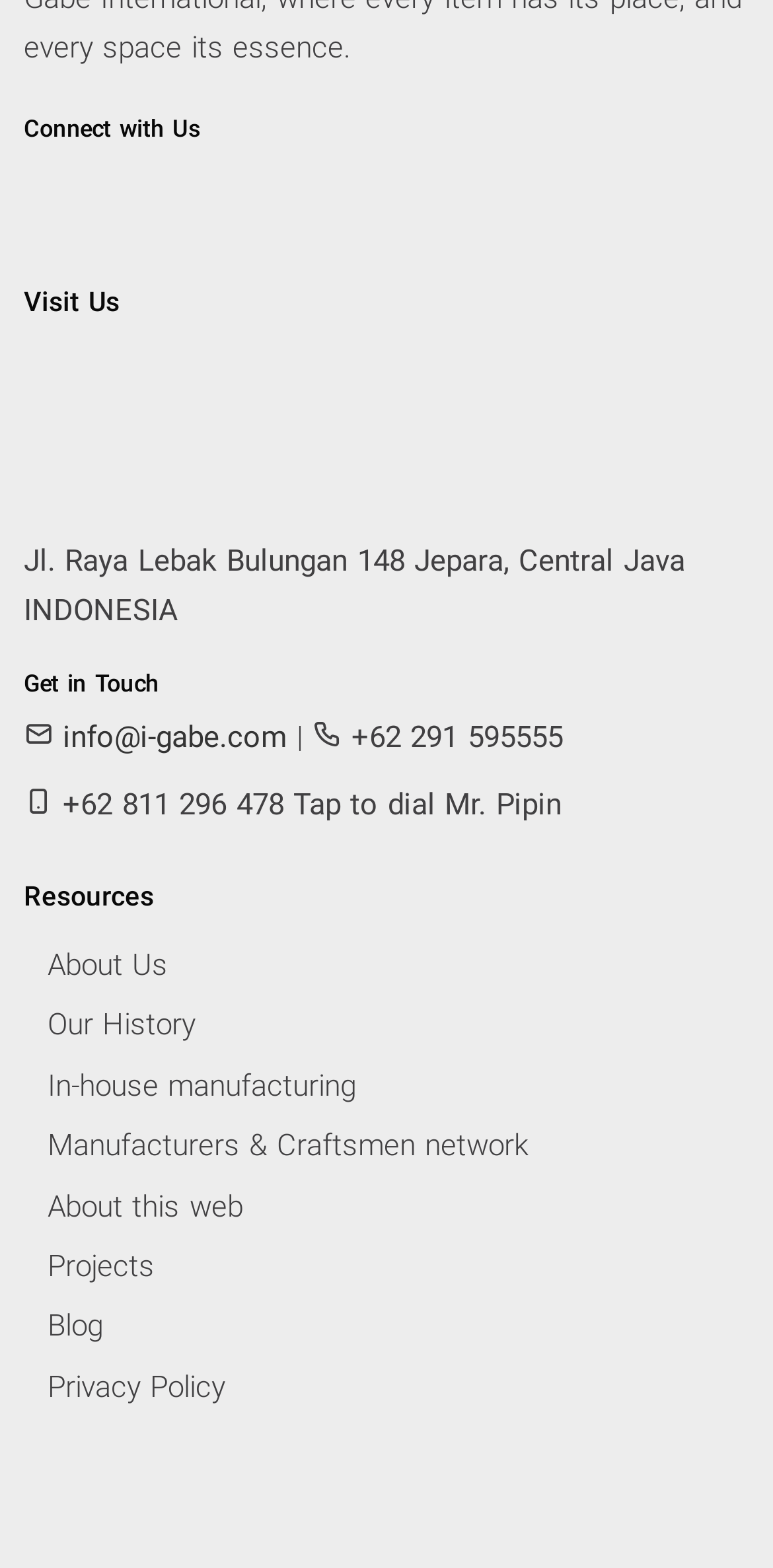How many resources are listed?
From the image, provide a succinct answer in one word or a short phrase.

9